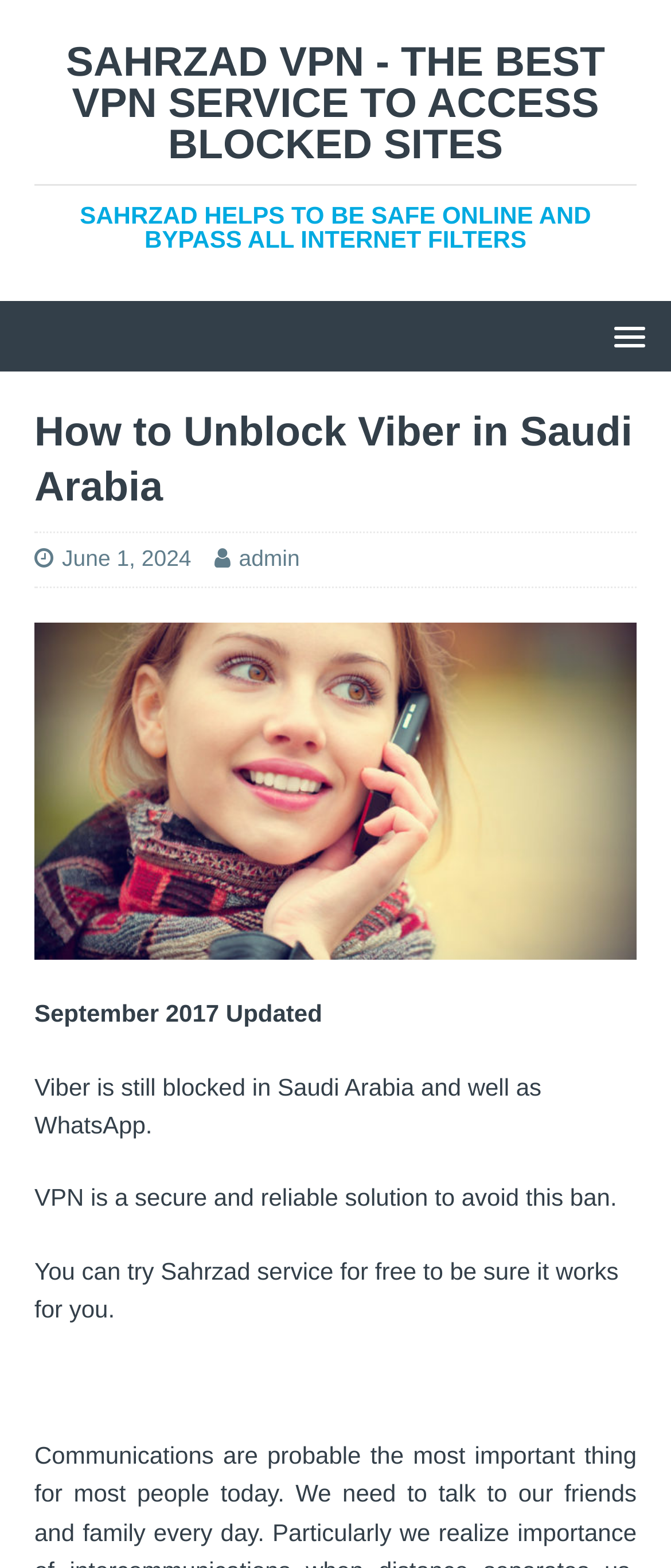When was the webpage last updated?
Could you give a comprehensive explanation in response to this question?

The webpage has a static text 'September 2017 Updated' which indicates that the webpage was last updated in September 2017.